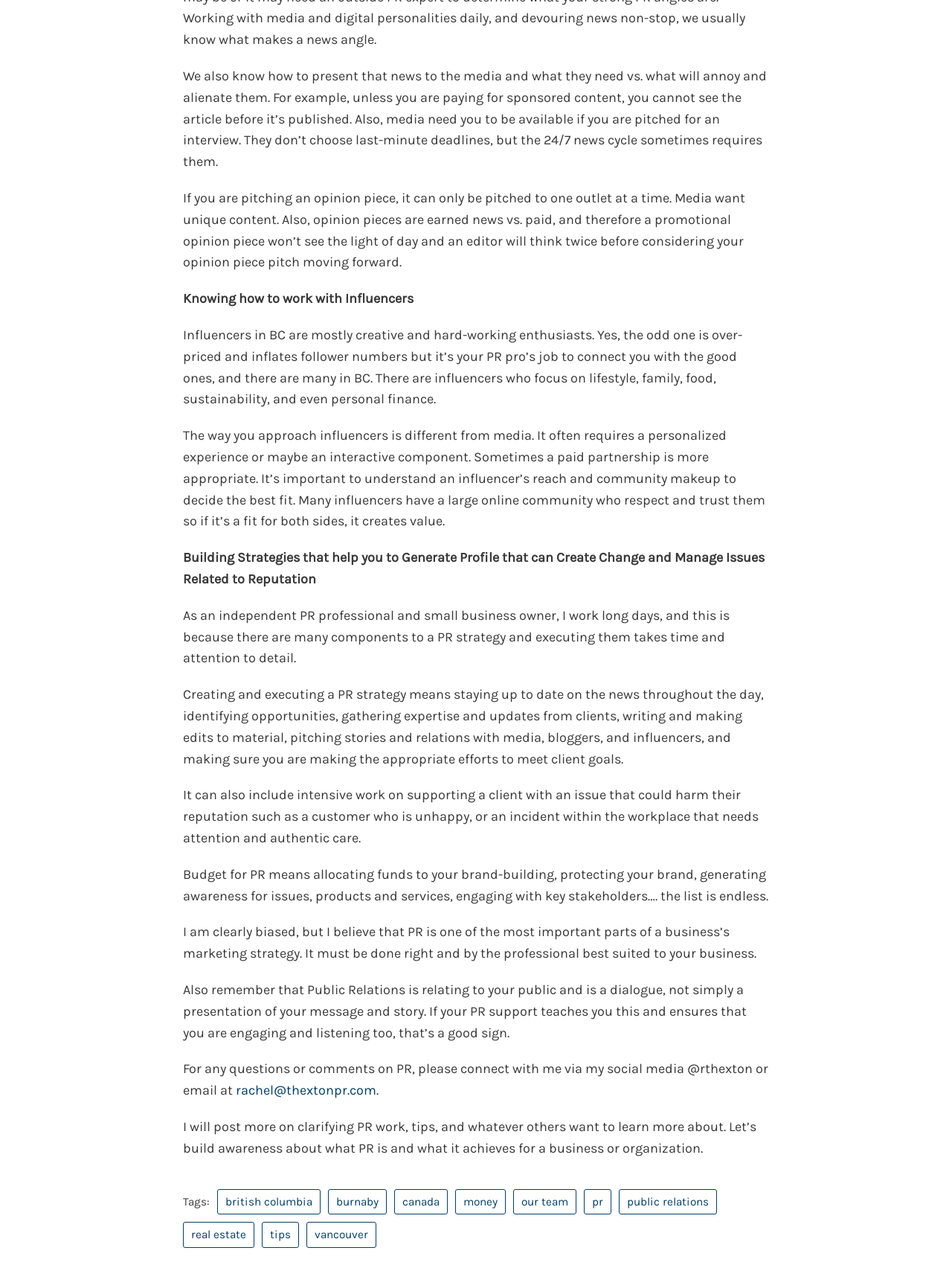Determine the bounding box coordinates for the HTML element described here: "Law Enforcement".

None